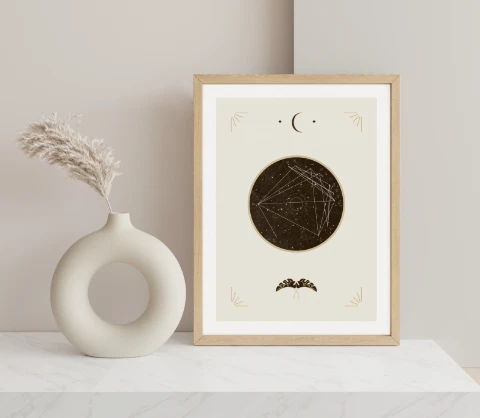Based on the image, please respond to the question with as much detail as possible:
What type of foliage is in the vase?

The caption states that the vase holds 'wispy, dried foliage', which suggests that the type of foliage in the vase is dried.